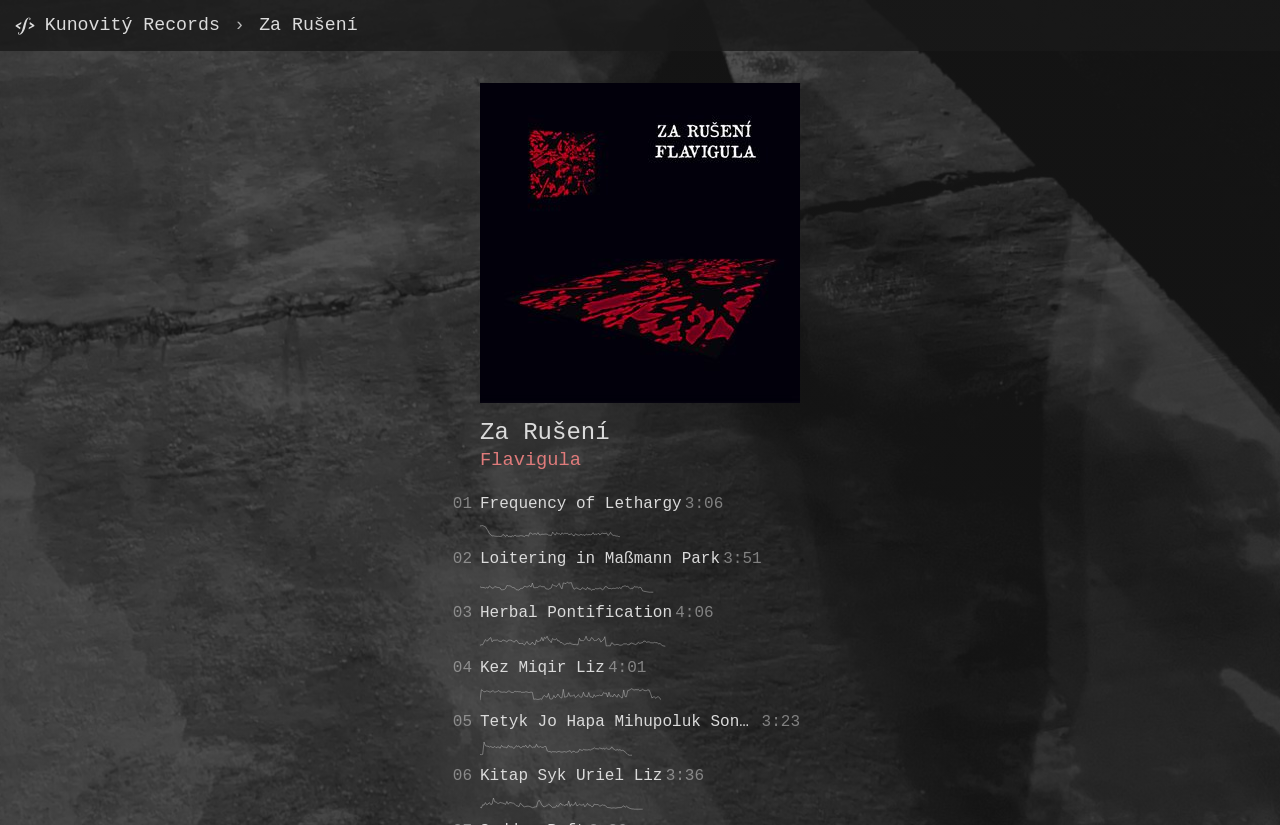Respond to the following query with just one word or a short phrase: 
What is the name of the first link?

Faircamp